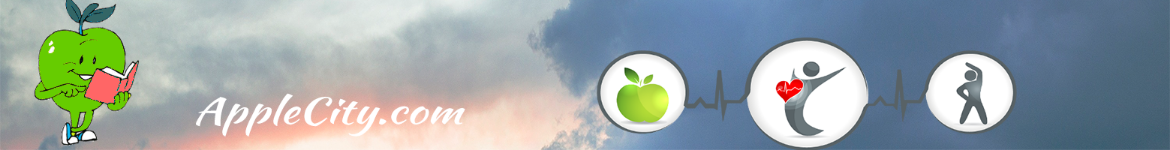What is the dominant color of the apple mascot?
Please respond to the question with a detailed and informative answer.

The apple mascot is characterized by its vibrant green color, which is also reflected in the green apple icon representing nutrition, emphasizing the importance of healthy eating.